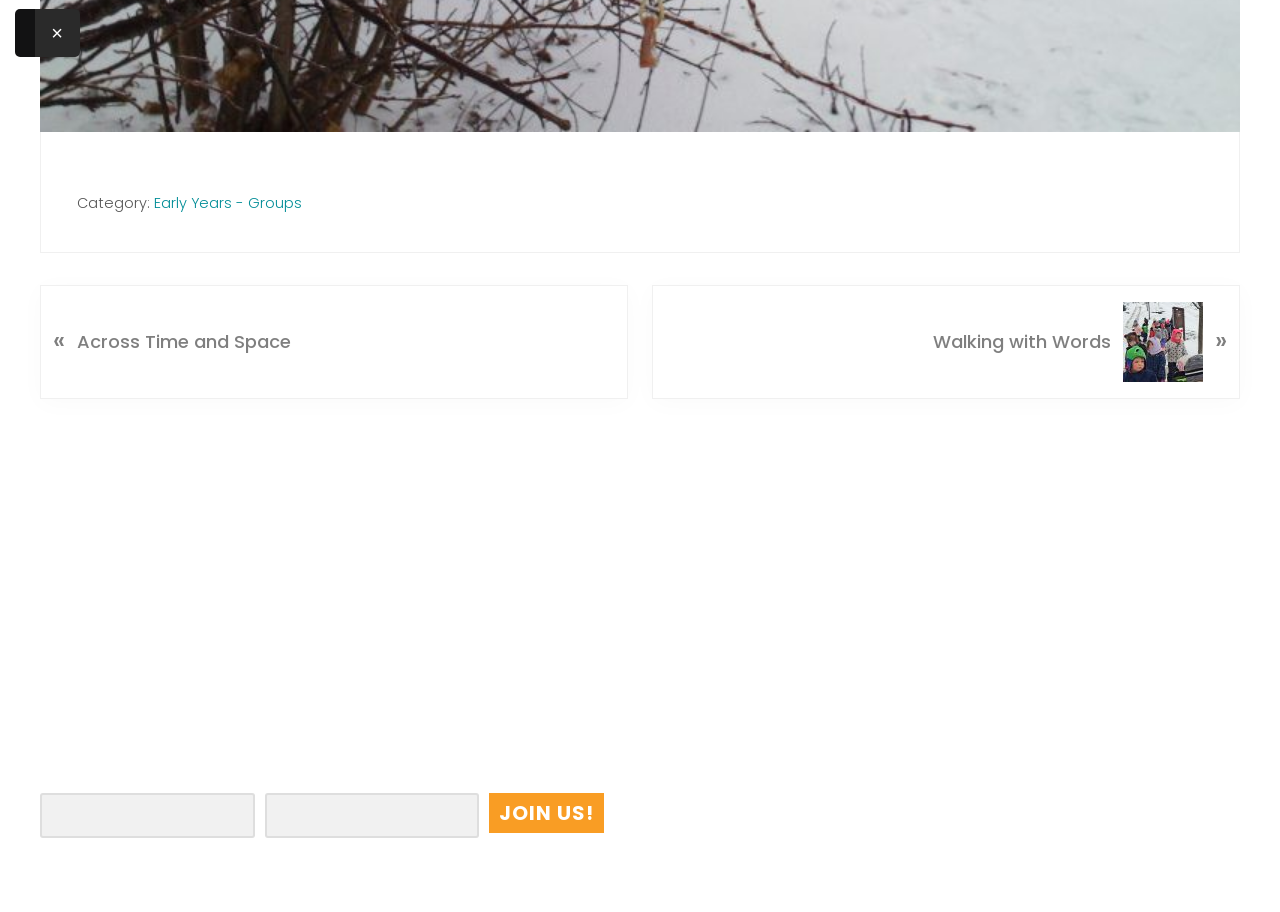Based on the element description: "×", identify the UI element and provide its bounding box coordinates. Use four float numbers between 0 and 1, [left, top, right, bottom].

[0.027, 0.01, 0.062, 0.062]